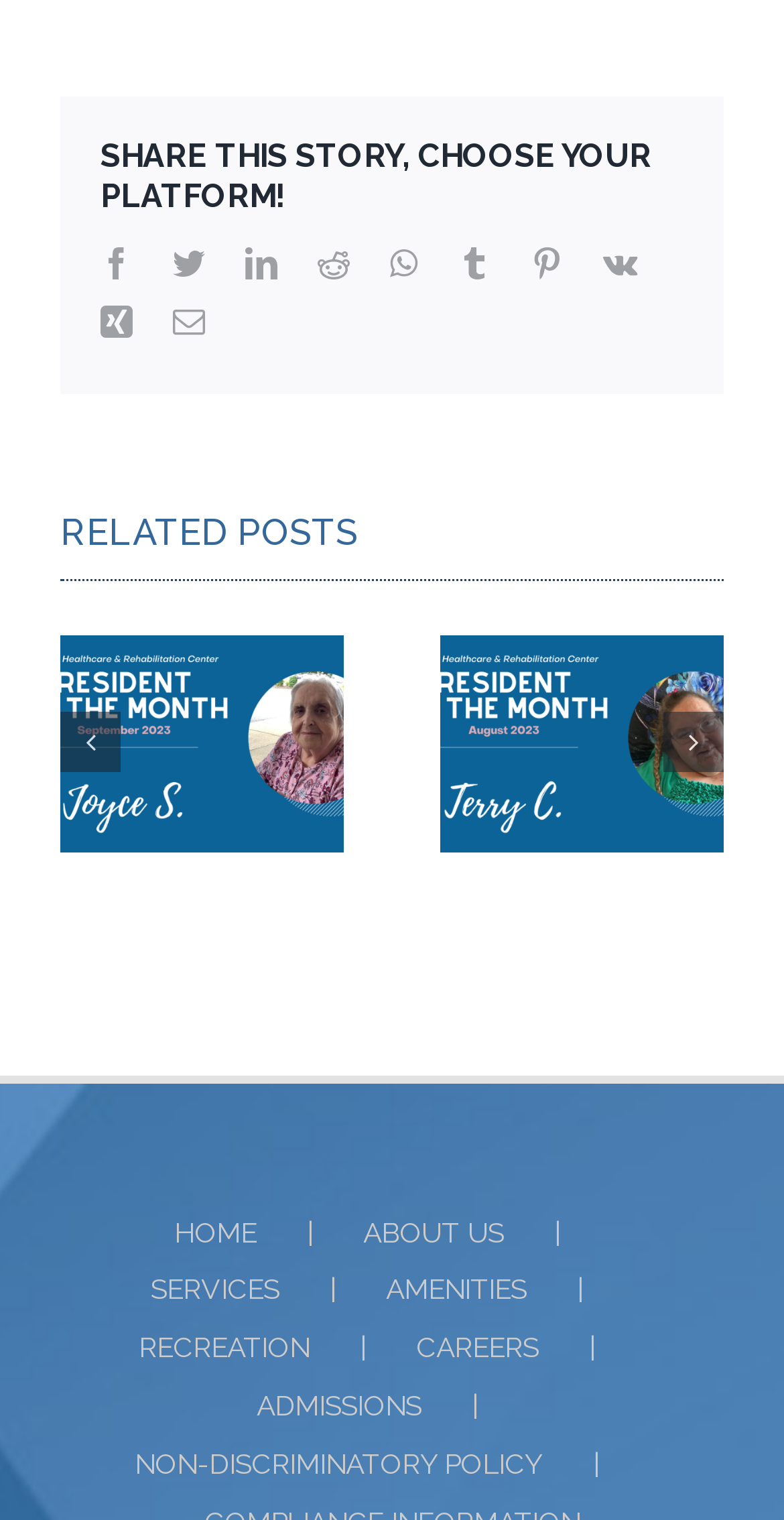Please find the bounding box coordinates for the clickable element needed to perform this instruction: "Go to home page".

[0.222, 0.795, 0.463, 0.828]